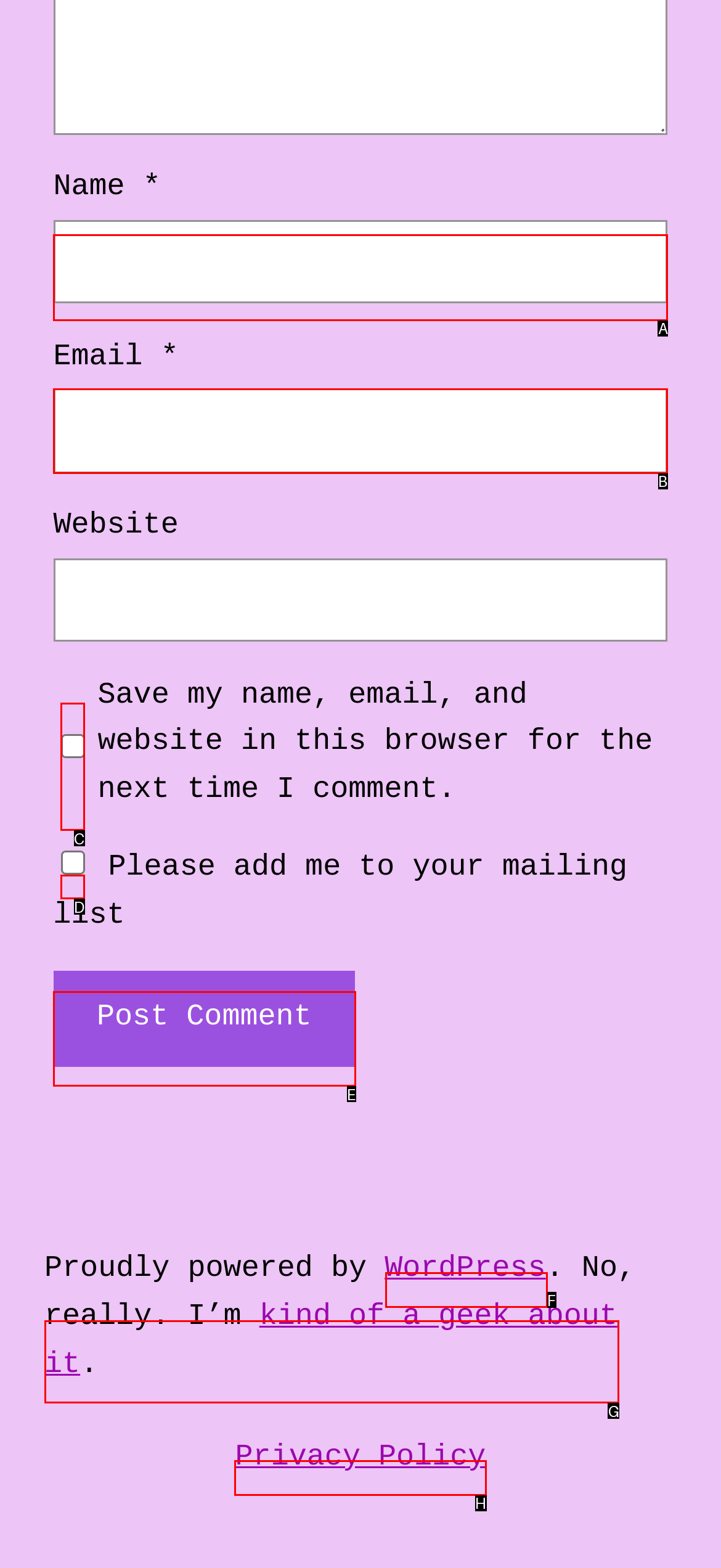Identify the correct UI element to click to follow this instruction: Input your email
Respond with the letter of the appropriate choice from the displayed options.

B